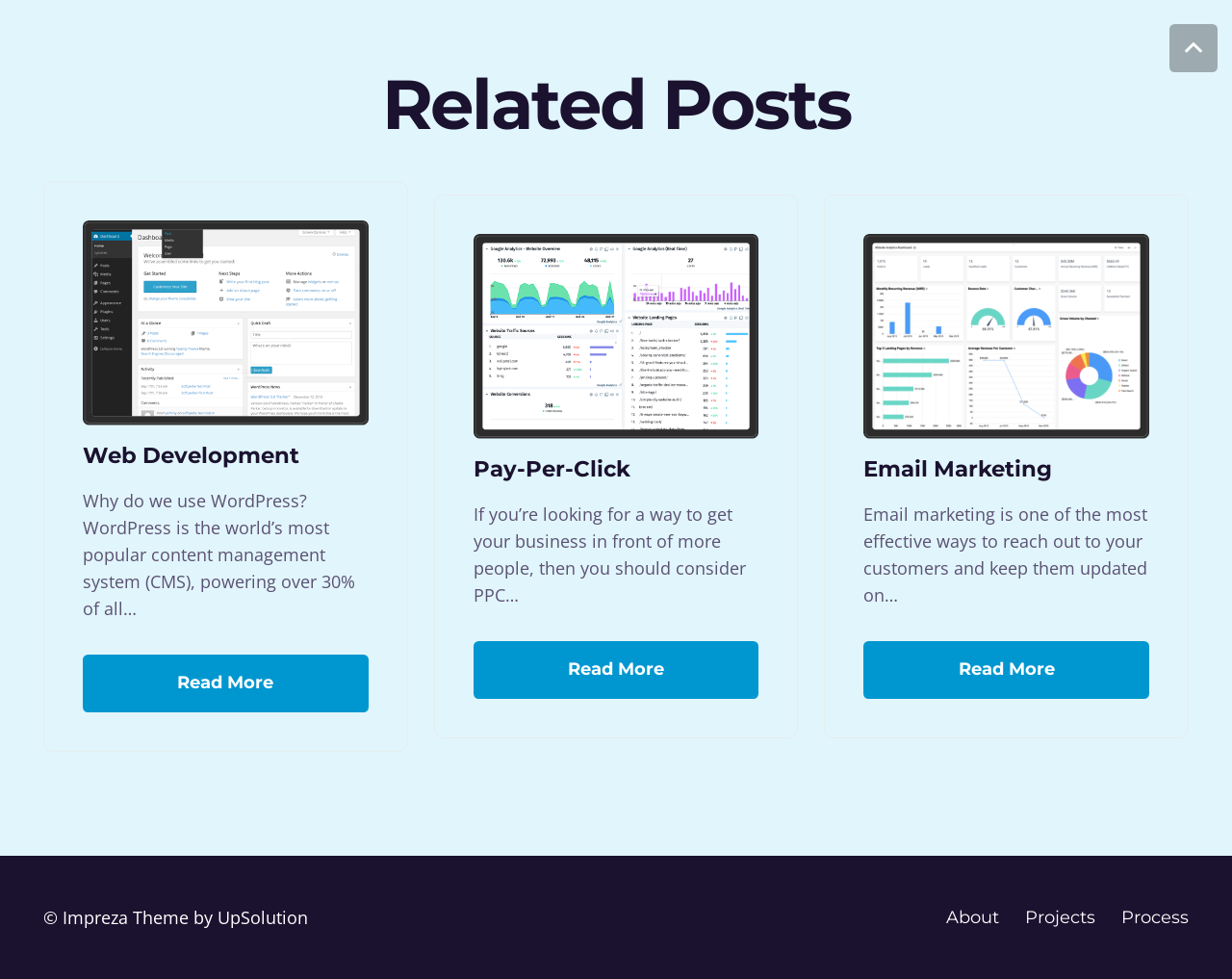Determine the bounding box coordinates of the target area to click to execute the following instruction: "Back to top."

[0.949, 0.025, 0.988, 0.074]